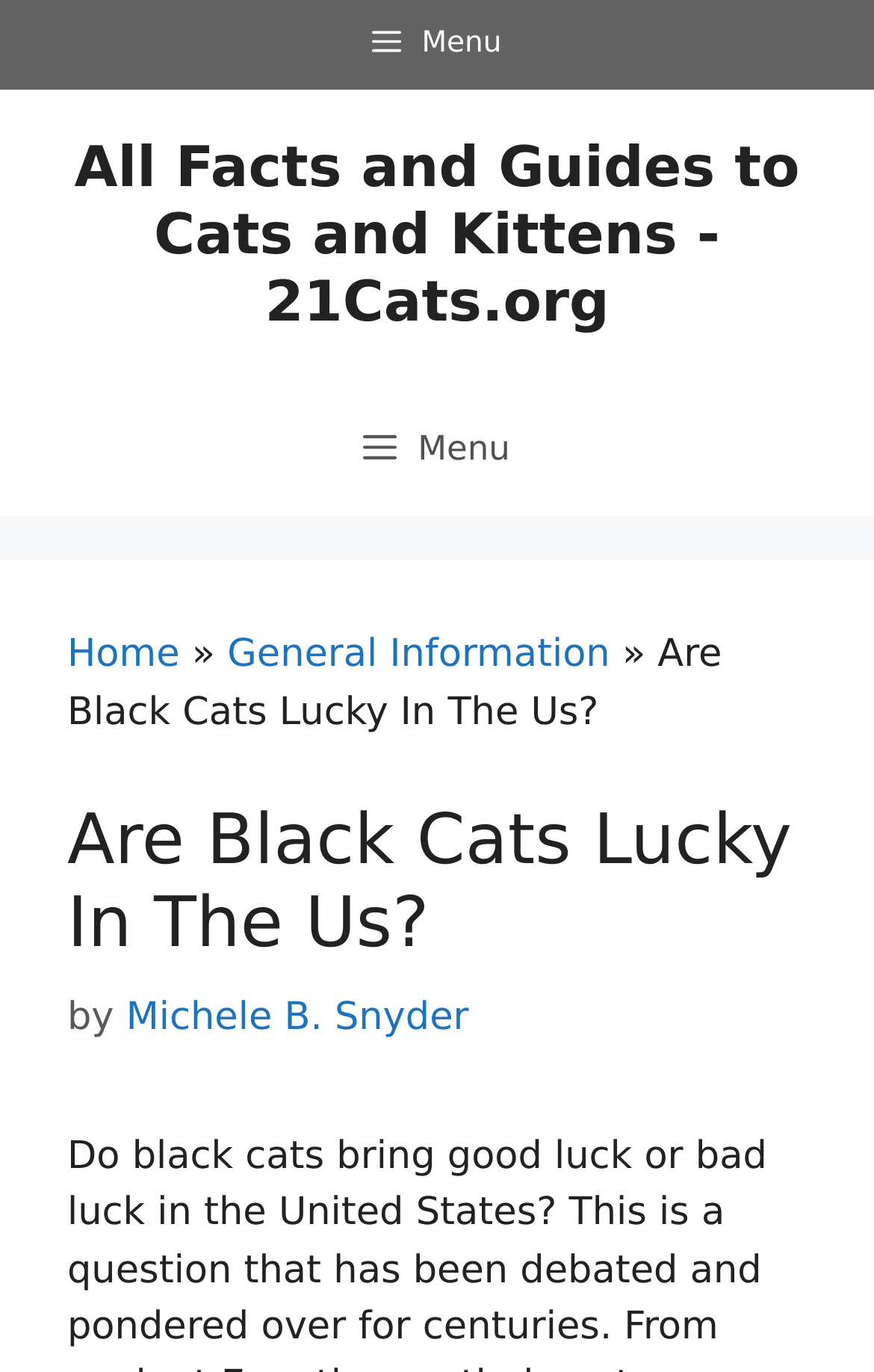From the element description: "Menu", extract the bounding box coordinates of the UI element. The coordinates should be expressed as four float numbers between 0 and 1, in the order [left, top, right, bottom].

[0.051, 0.278, 0.949, 0.376]